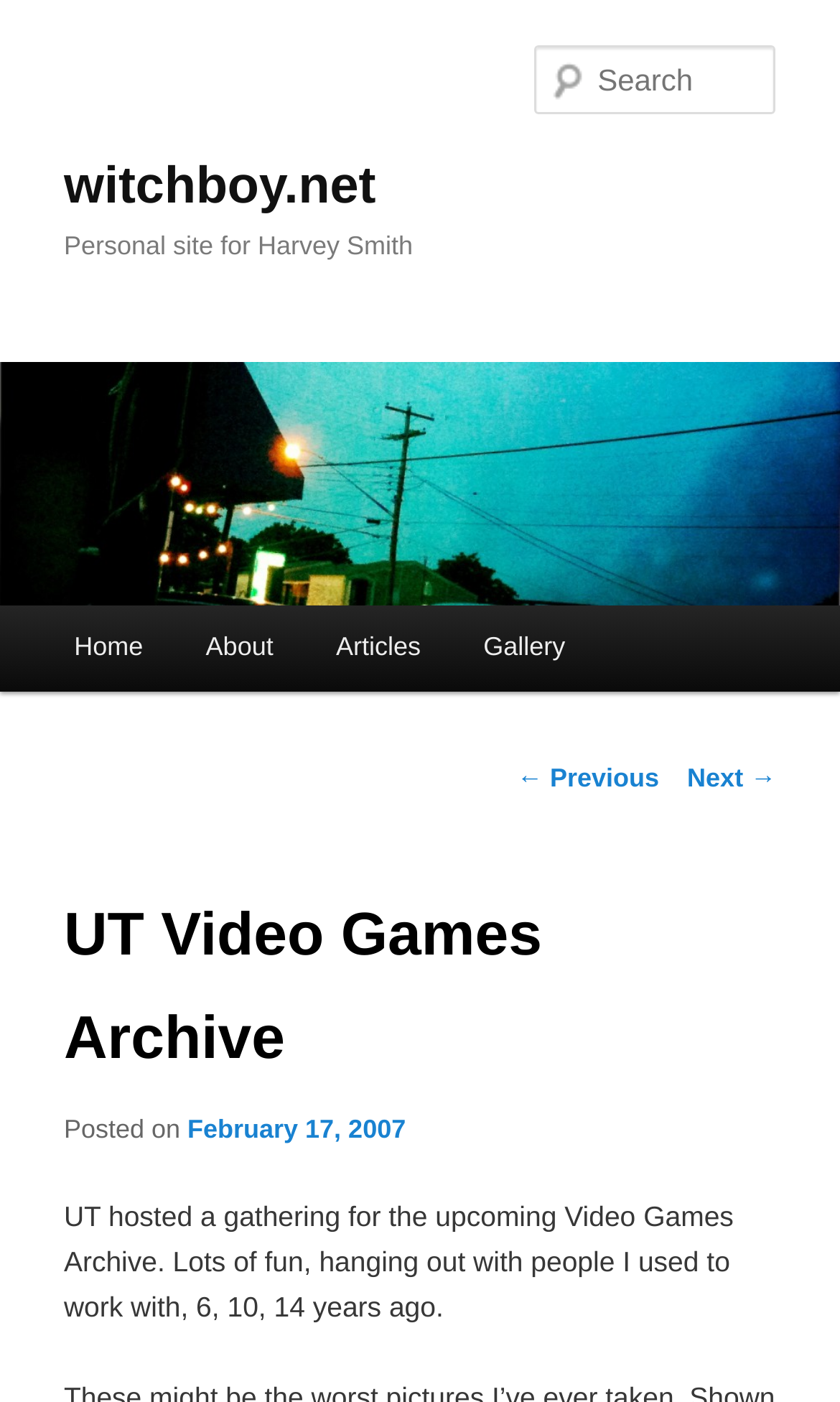Please specify the coordinates of the bounding box for the element that should be clicked to carry out this instruction: "view about page". The coordinates must be four float numbers between 0 and 1, formatted as [left, top, right, bottom].

[0.208, 0.431, 0.363, 0.493]